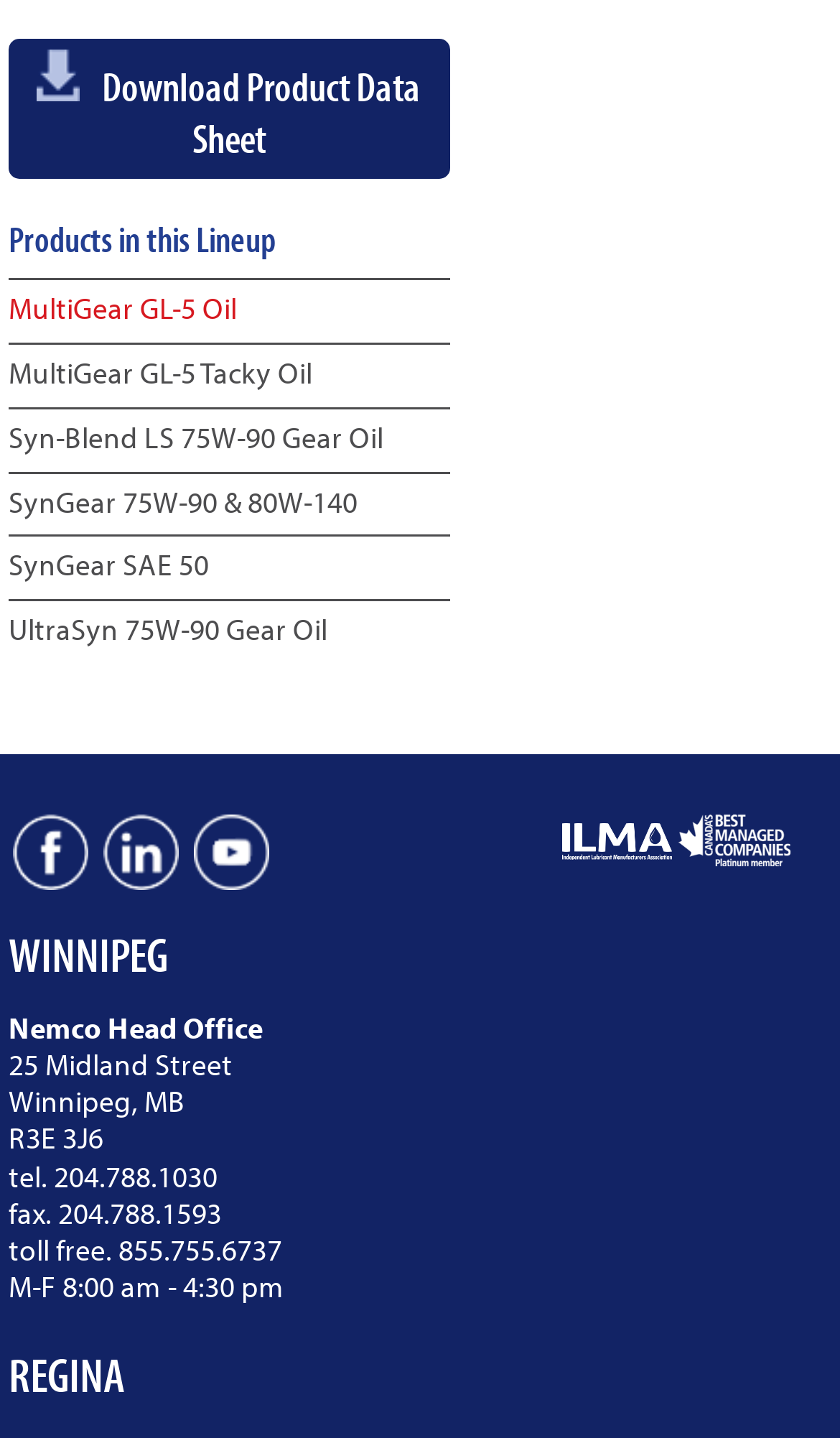Determine the bounding box coordinates of the clickable element to complete this instruction: "Download product data sheet". Provide the coordinates in the format of four float numbers between 0 and 1, [left, top, right, bottom].

[0.045, 0.042, 0.501, 0.114]